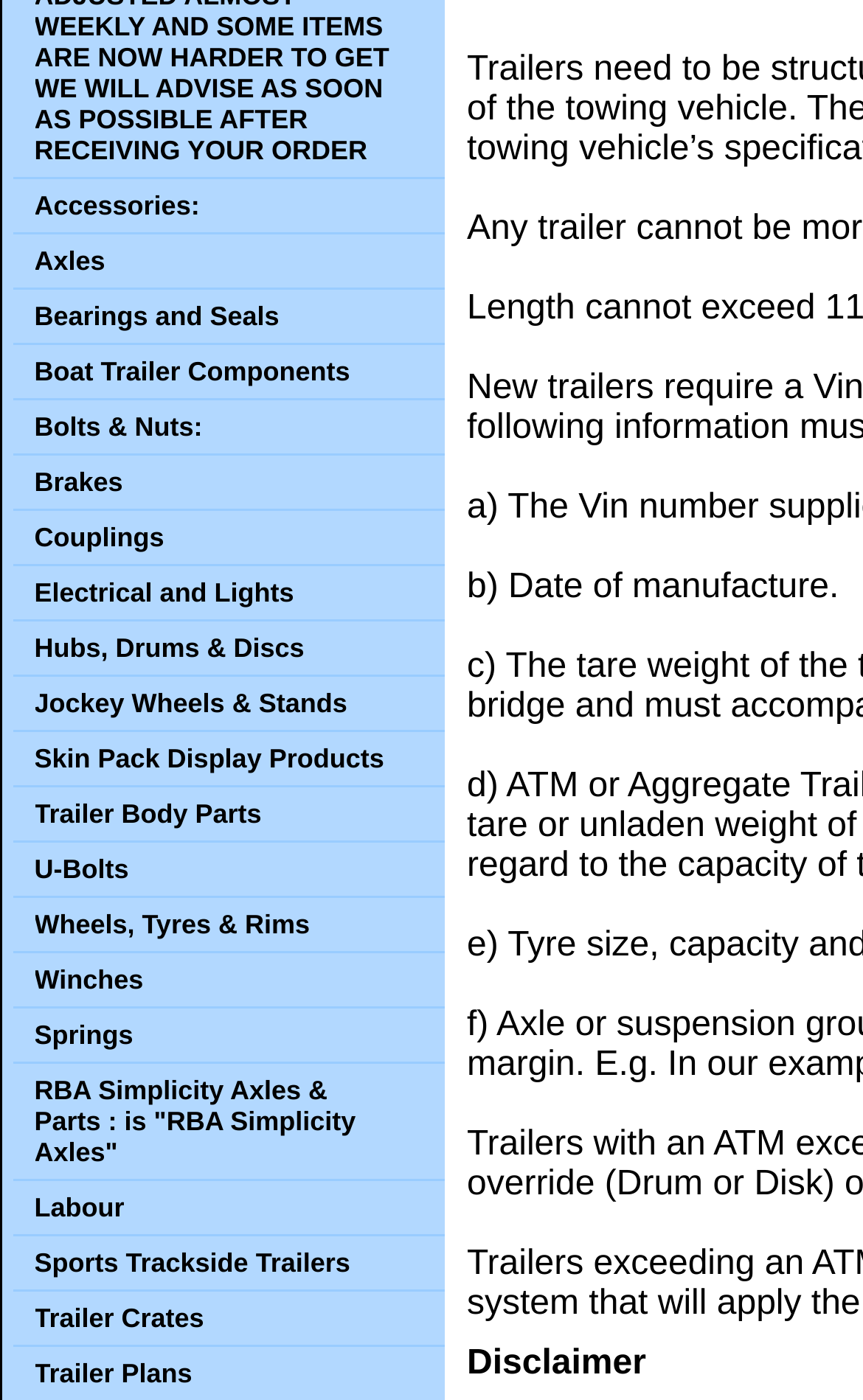Provide the bounding box coordinates for the UI element described in this sentence: "Bolts & Nuts:". The coordinates should be four float values between 0 and 1, i.e., [left, top, right, bottom].

[0.032, 0.285, 0.499, 0.325]